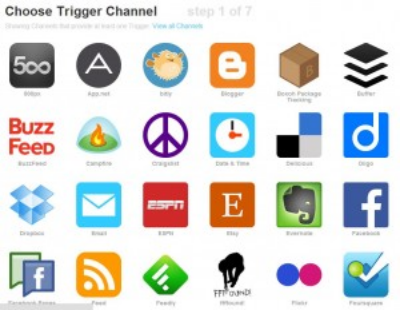What is the name of the platform that this user interface belongs to?
Please analyze the image and answer the question with as much detail as possible.

The user interface is part of the IFTTT (If This Then That) platform, which allows users to connect various online services and automate tasks through 'recipes'.